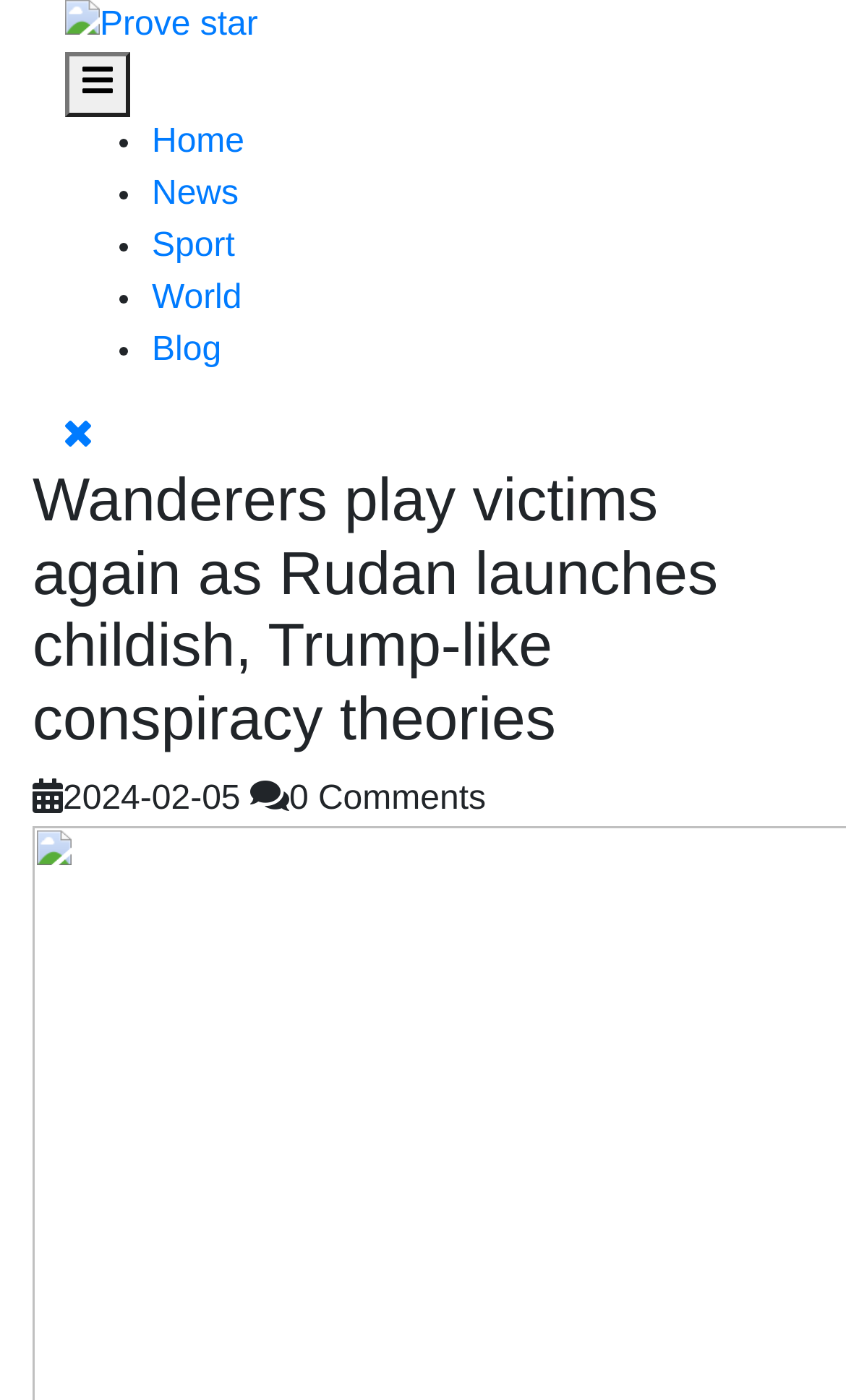What is the icon used to close the menu?
Please respond to the question thoroughly and include all relevant details.

The icon used to close the menu can be determined by looking at the link element with the text 'uf00d Close Menu', which is located at the bottom of the top menu.